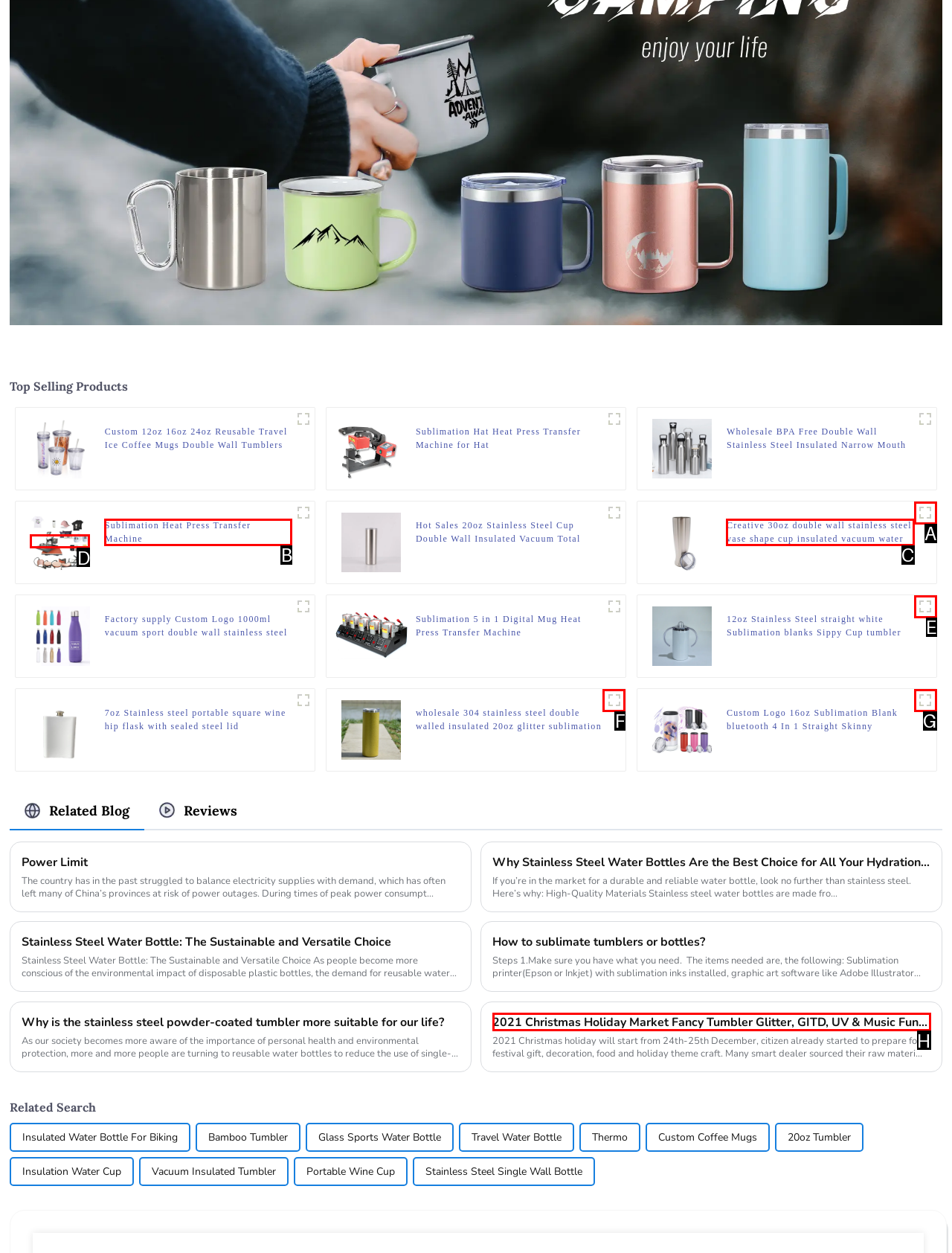Select the option that aligns with the description: title="Sublimation Heat Press Transfer Machine"
Respond with the letter of the correct choice from the given options.

D